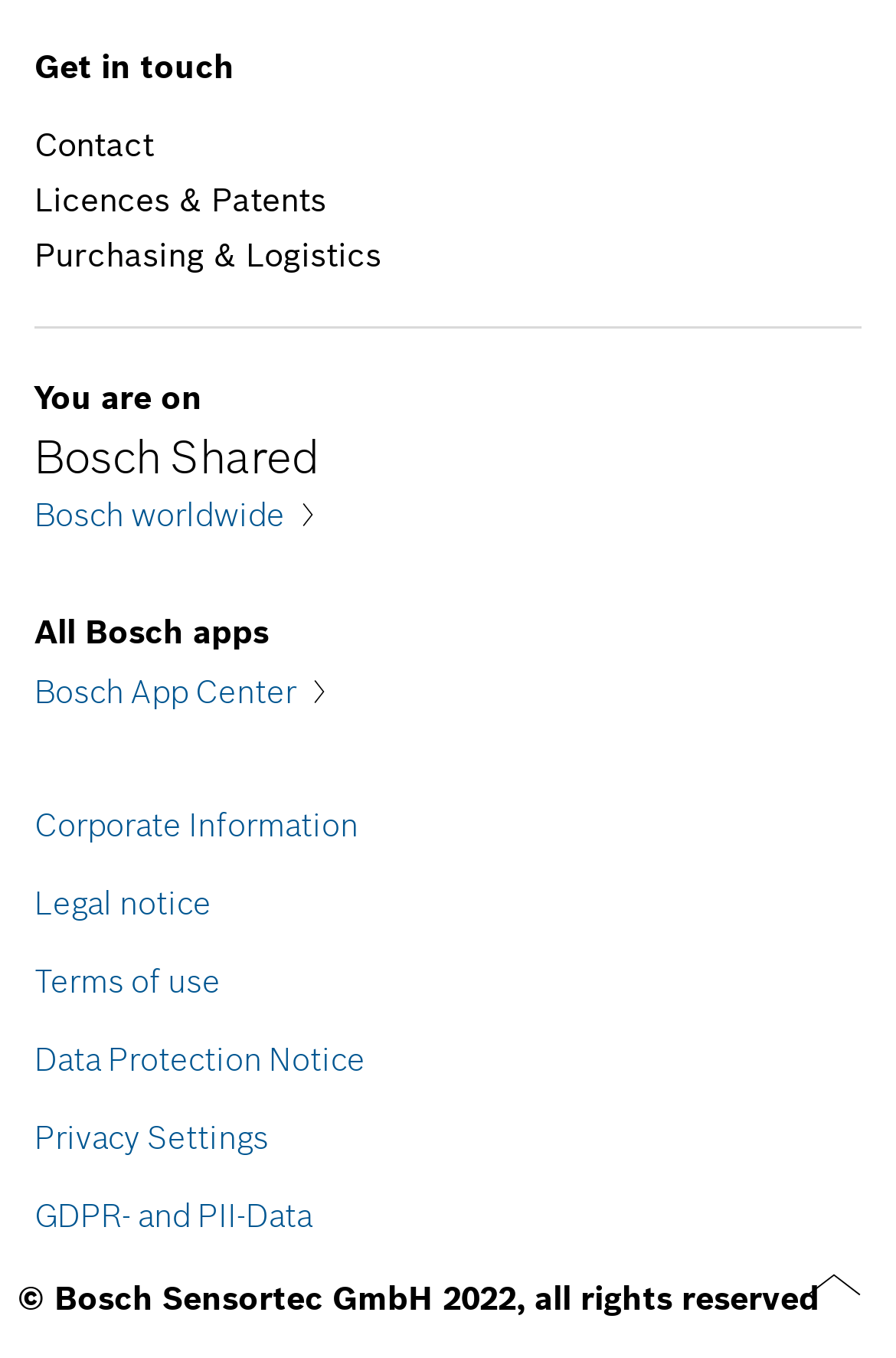How many links are there under 'Get in touch'?
Look at the image and respond with a one-word or short-phrase answer.

3